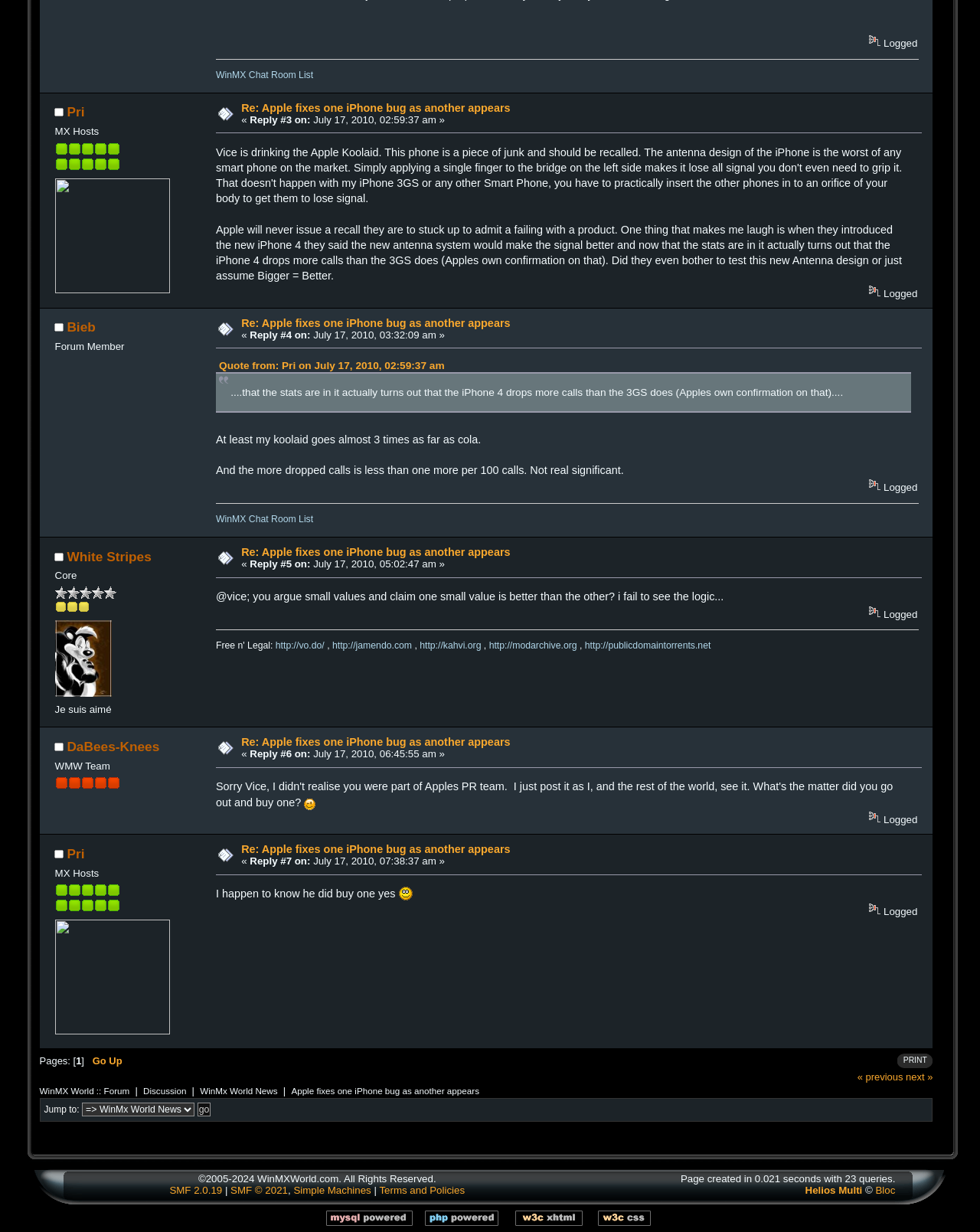Please specify the bounding box coordinates in the format (top-left x, top-left y, bottom-right x, bottom-right y), with all values as floating point numbers between 0 and 1. Identify the bounding box of the UI element described by: http://vo.do/

[0.281, 0.52, 0.331, 0.528]